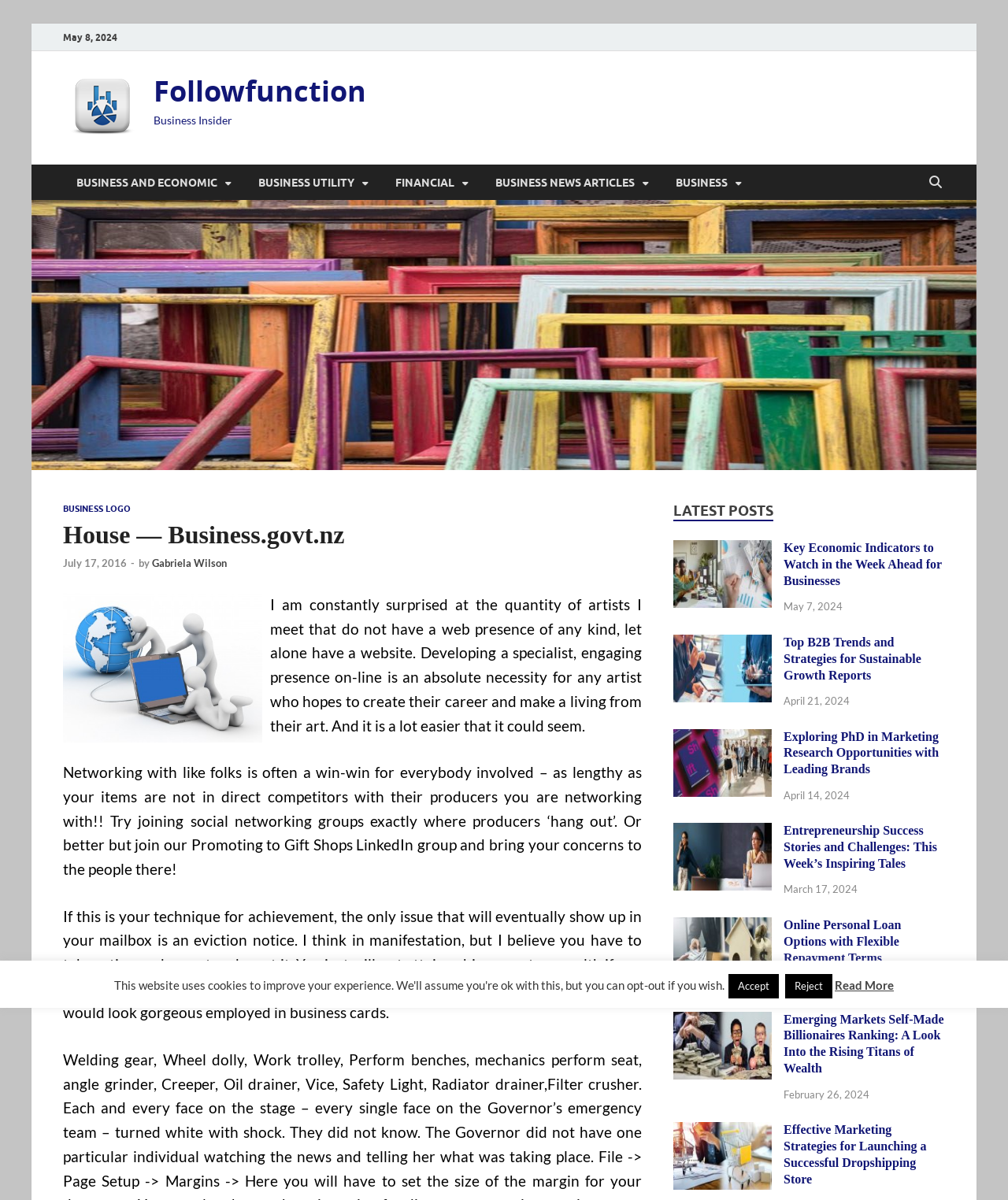Determine the bounding box coordinates of the clickable element to achieve the following action: 'Explore the 'Business Insider' link'. Provide the coordinates as four float values between 0 and 1, formatted as [left, top, right, bottom].

[0.152, 0.094, 0.23, 0.106]